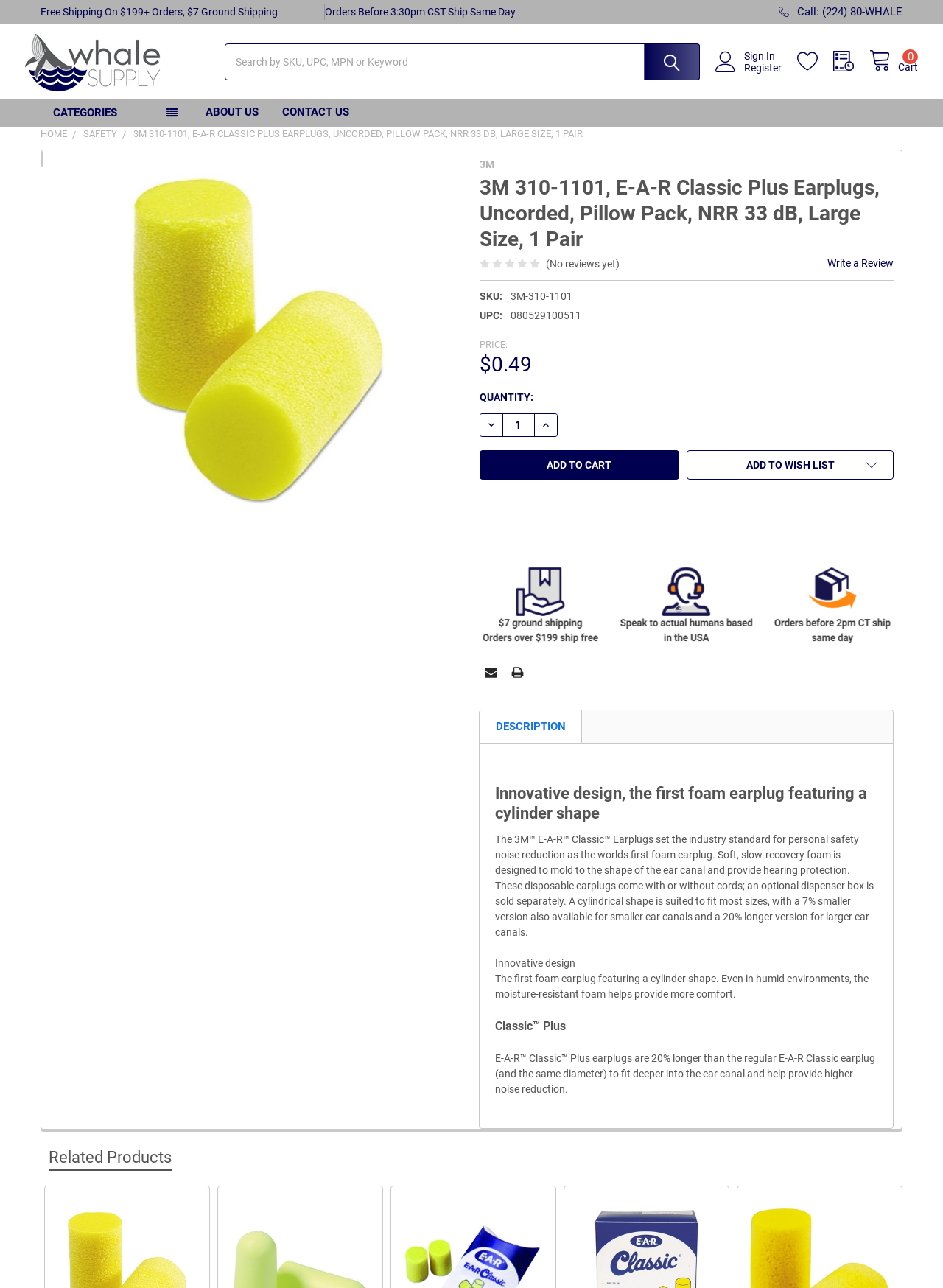Determine the bounding box coordinates of the region that needs to be clicked to achieve the task: "Search for products".

[0.255, 0.04, 0.726, 0.068]